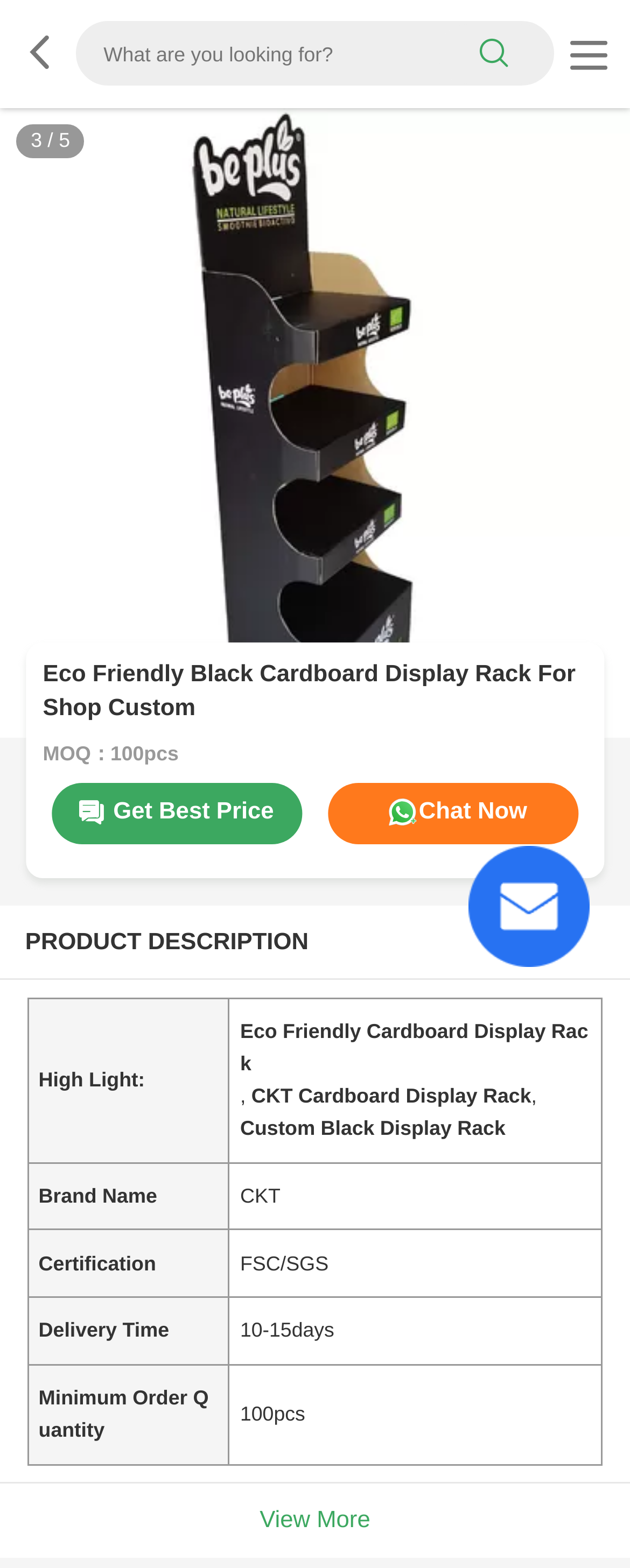What is the brand name of the product?
Refer to the image and provide a one-word or short phrase answer.

CKT